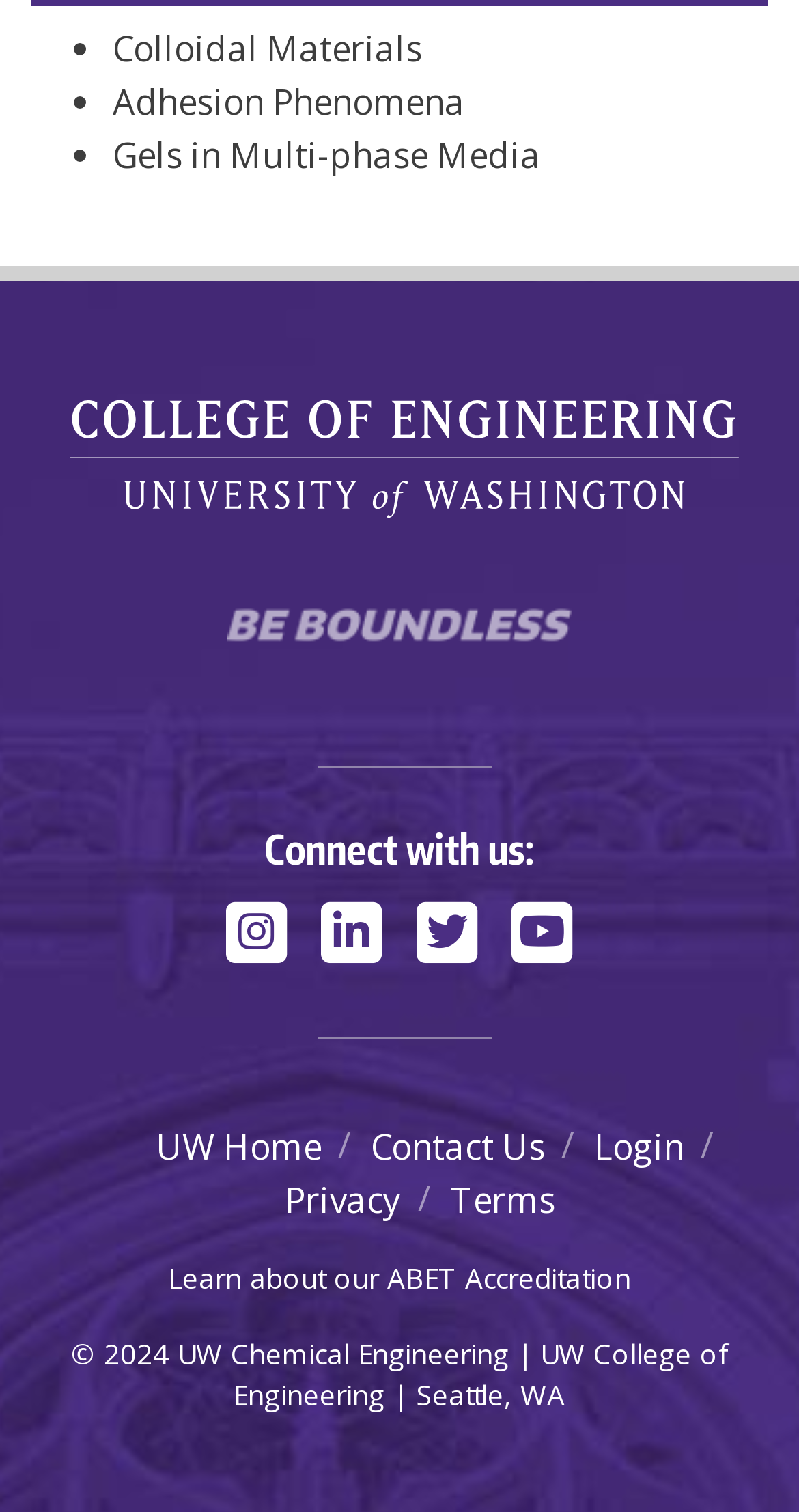Please examine the image and answer the question with a detailed explanation:
What is the accreditation mentioned?

The answer can be found by looking at the link 'ABET Accreditation' which is located near the bottom of the webpage, indicating that the University of Washington's Chemical Engineering program has received accreditation from ABET.